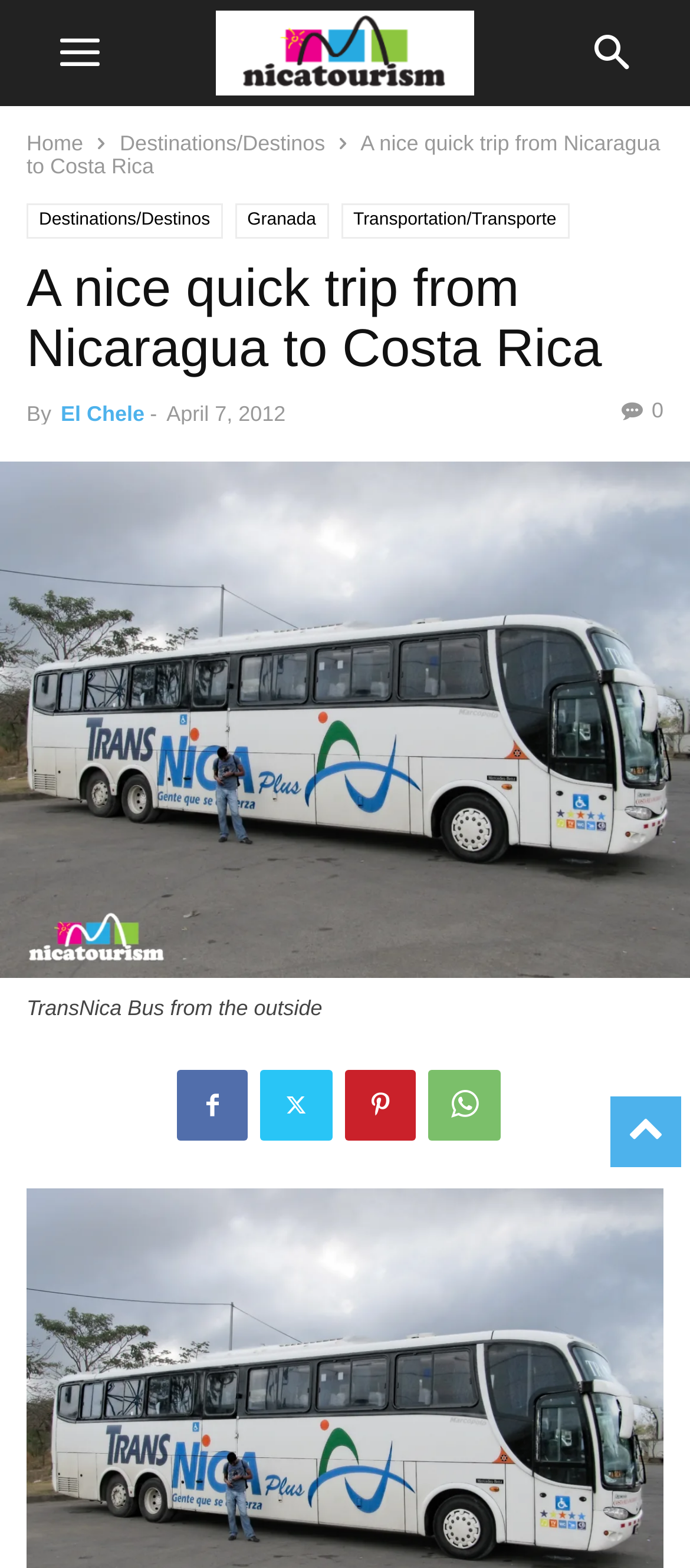Can you find the bounding box coordinates for the element that needs to be clicked to execute this instruction: "go to home page"? The coordinates should be given as four float numbers between 0 and 1, i.e., [left, top, right, bottom].

[0.038, 0.083, 0.121, 0.099]